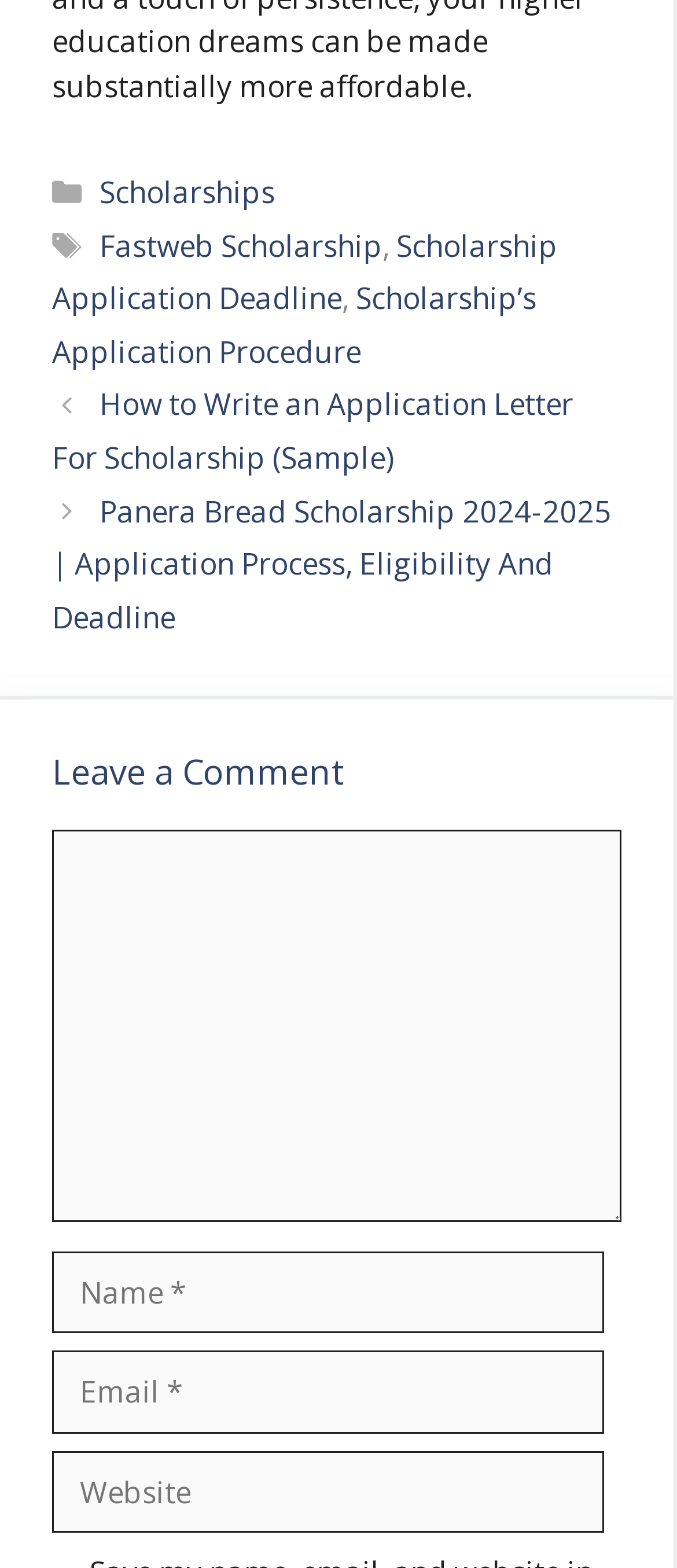Locate the bounding box coordinates of the element that should be clicked to execute the following instruction: "Click on the 'Scholarships' link".

[0.147, 0.11, 0.406, 0.135]